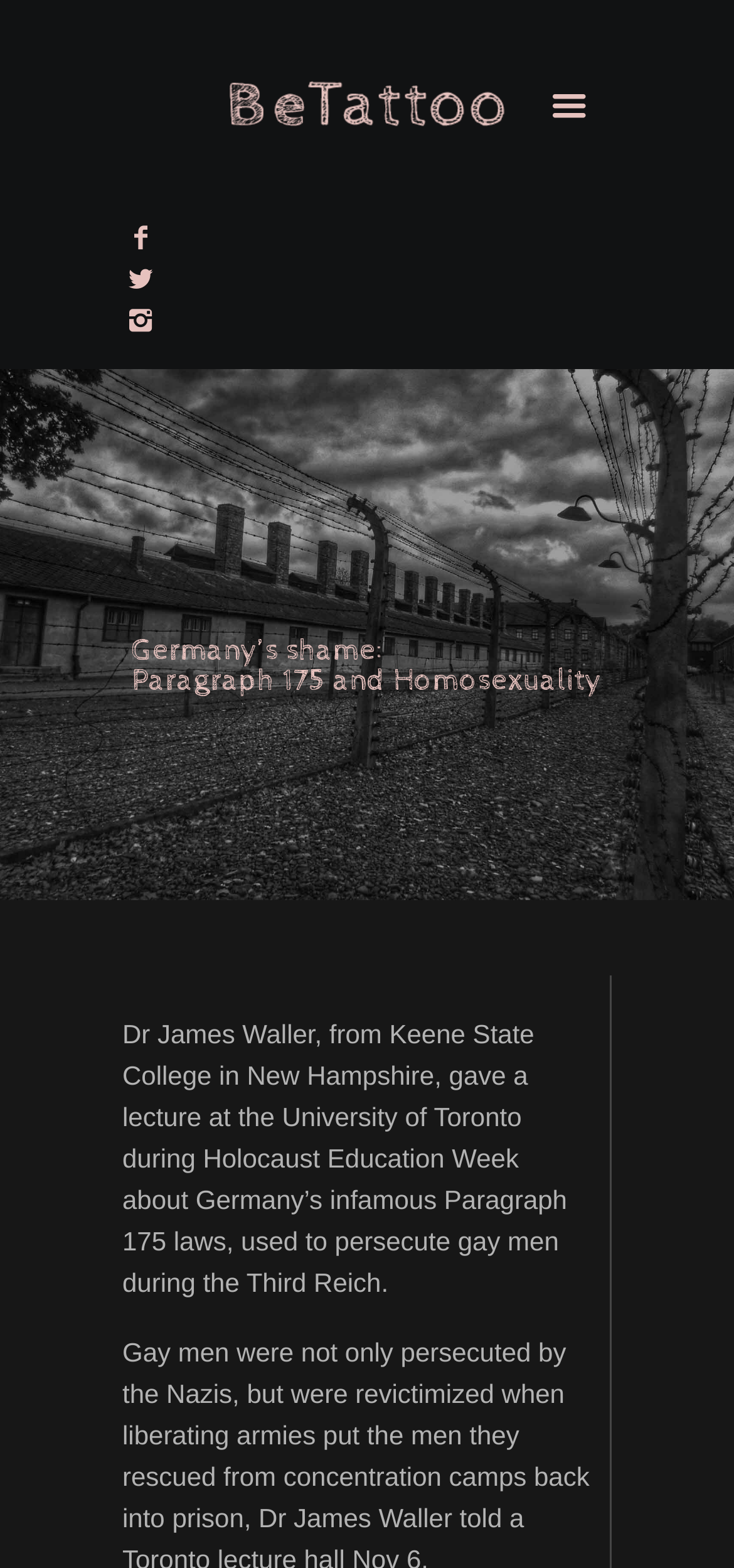Generate a thorough caption detailing the webpage content.

The webpage is about the movie "175 The Movie". At the top center of the page, there is a heading with the title "175 The Movie" which is also a link. Below the title, there is an image related to the movie. 

To the right of the title, there are three links with icons, likely representing social media or sharing options. On the top right corner, there is another link with an icon.

Below the title, there are three paragraphs of text. The first paragraph starts with "Germany’s shame:" and is followed by a paragraph with the title "Paragraph 175 and Homosexuality". The third paragraph is a longer text that discusses Dr. James Waller's lecture at the University of Toronto about Germany's Paragraph 175 laws and their use to persecute gay men during the Third Reich.